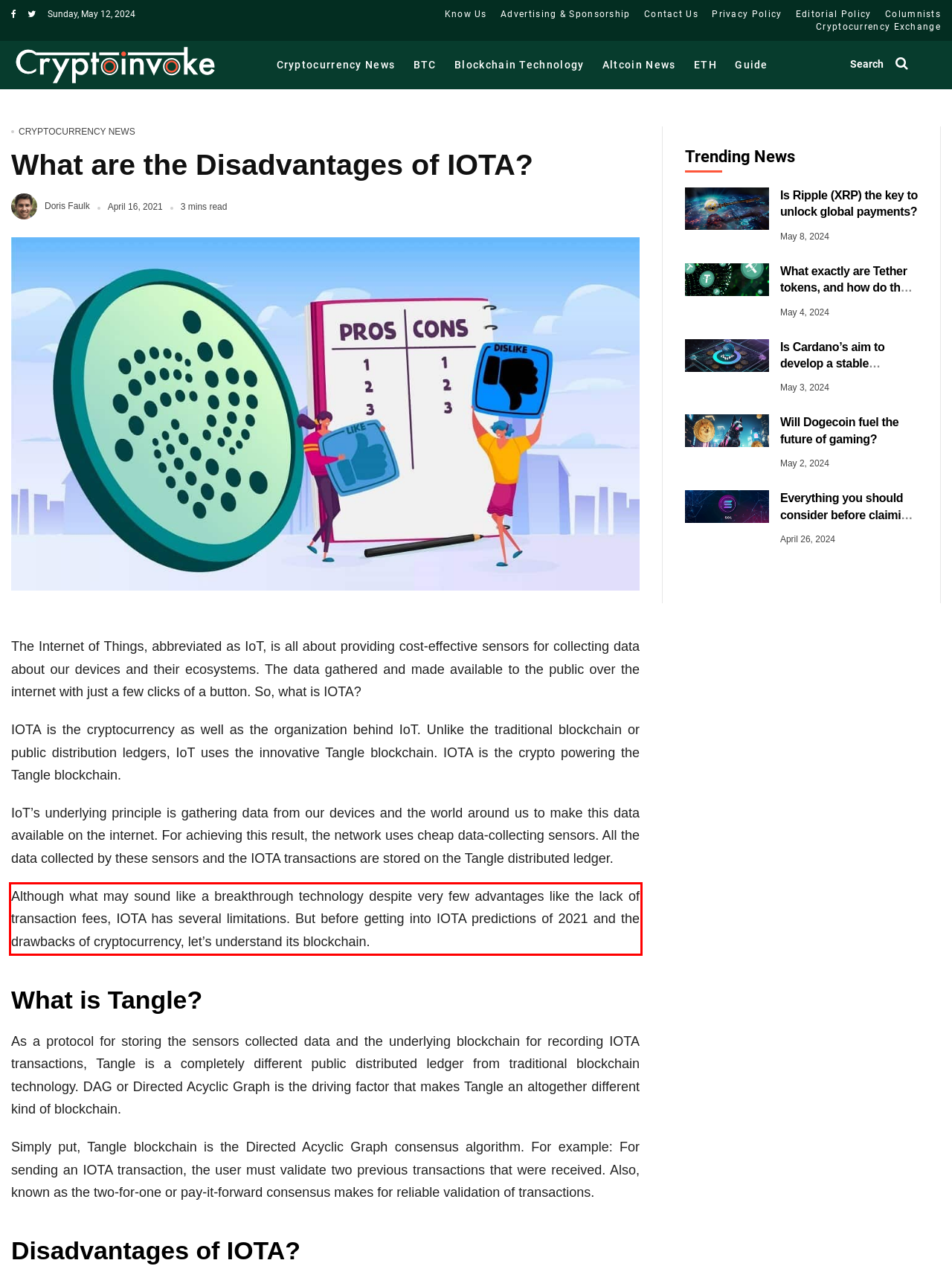Please perform OCR on the text content within the red bounding box that is highlighted in the provided webpage screenshot.

Although what may sound like a breakthrough technology despite very few advantages like the lack of transaction fees, IOTA has several limitations. But before getting into IOTA predictions of 2021 and the drawbacks of cryptocurrency, let’s understand its blockchain.